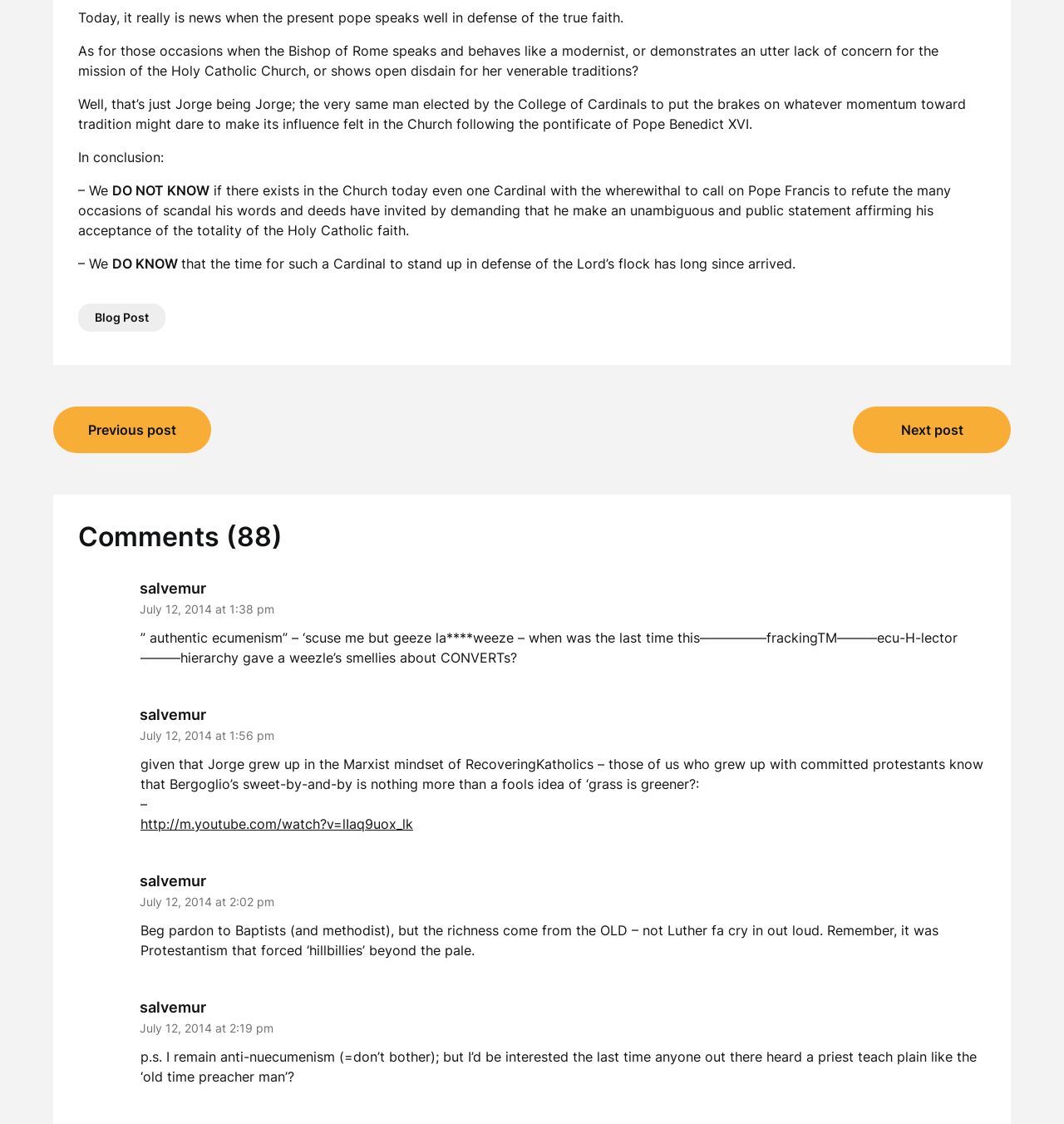Answer the question below in one word or phrase:
How many comments are there on this blog post?

88